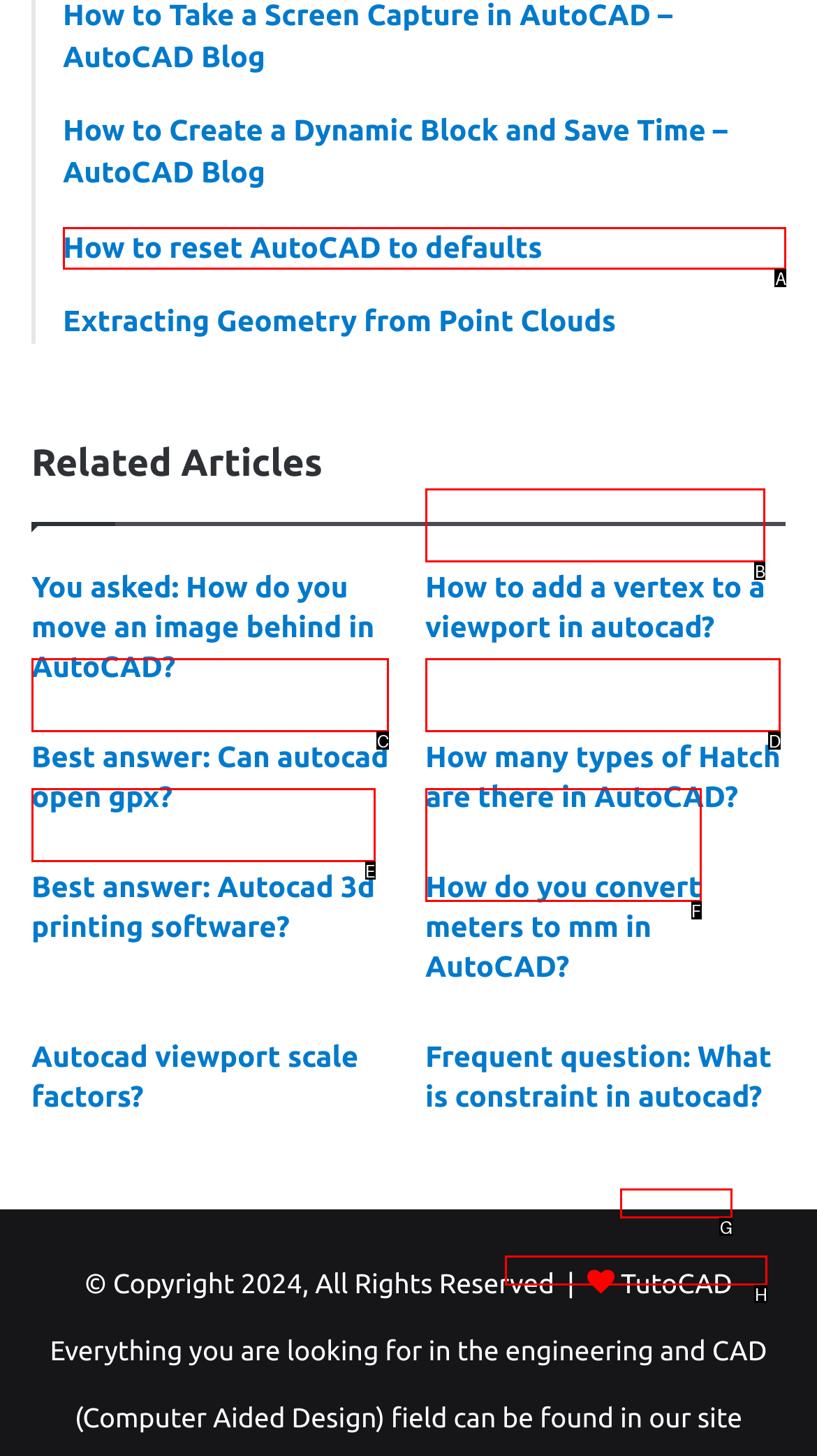Select the letter of the UI element you need to click to complete this task: Learn how to reset AutoCAD to defaults.

A